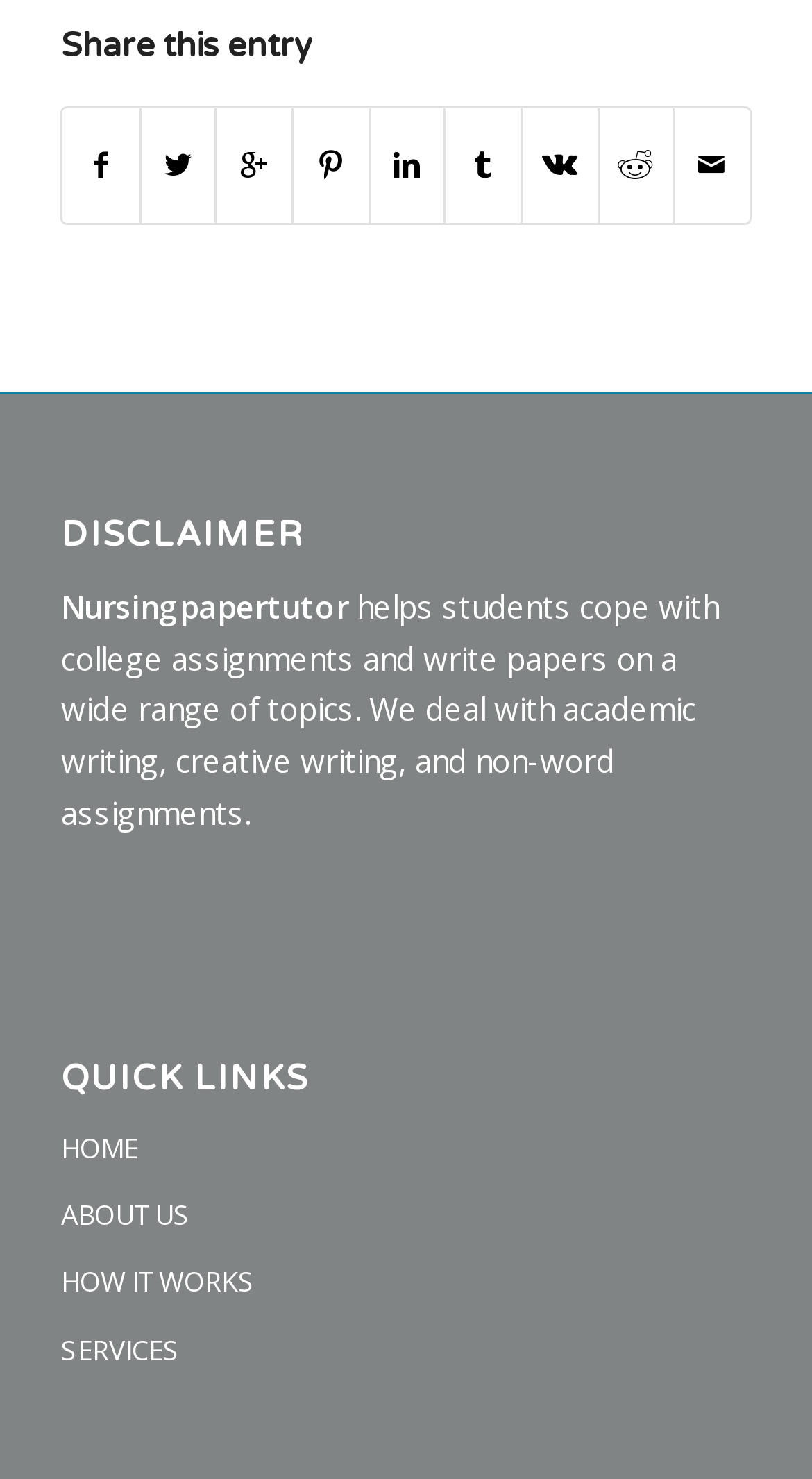Can you specify the bounding box coordinates for the region that should be clicked to fulfill this instruction: "Learn about us".

[0.075, 0.8, 0.925, 0.846]